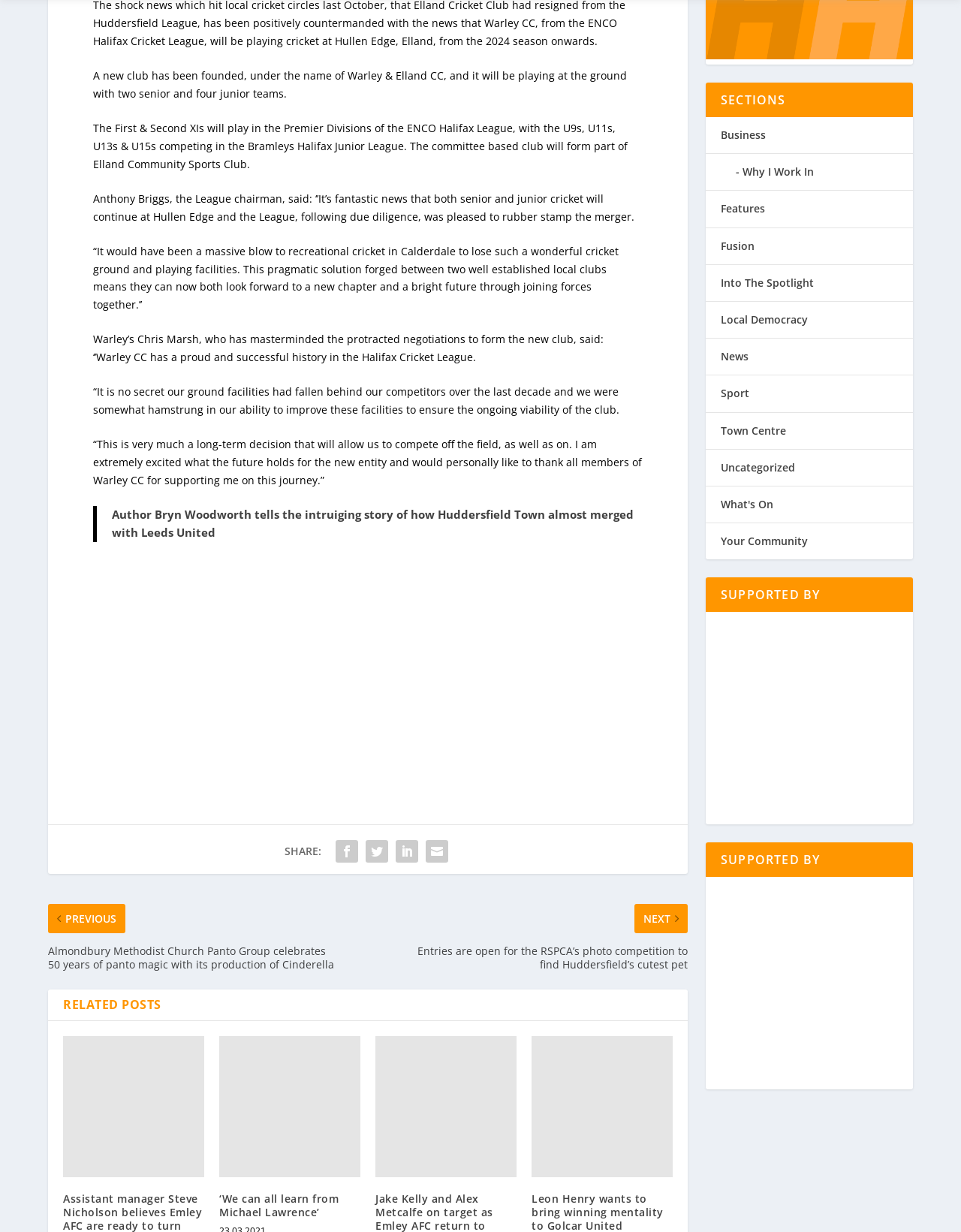What is the section title above the list of related posts?
Based on the screenshot, provide your answer in one word or phrase.

RELATED POSTS